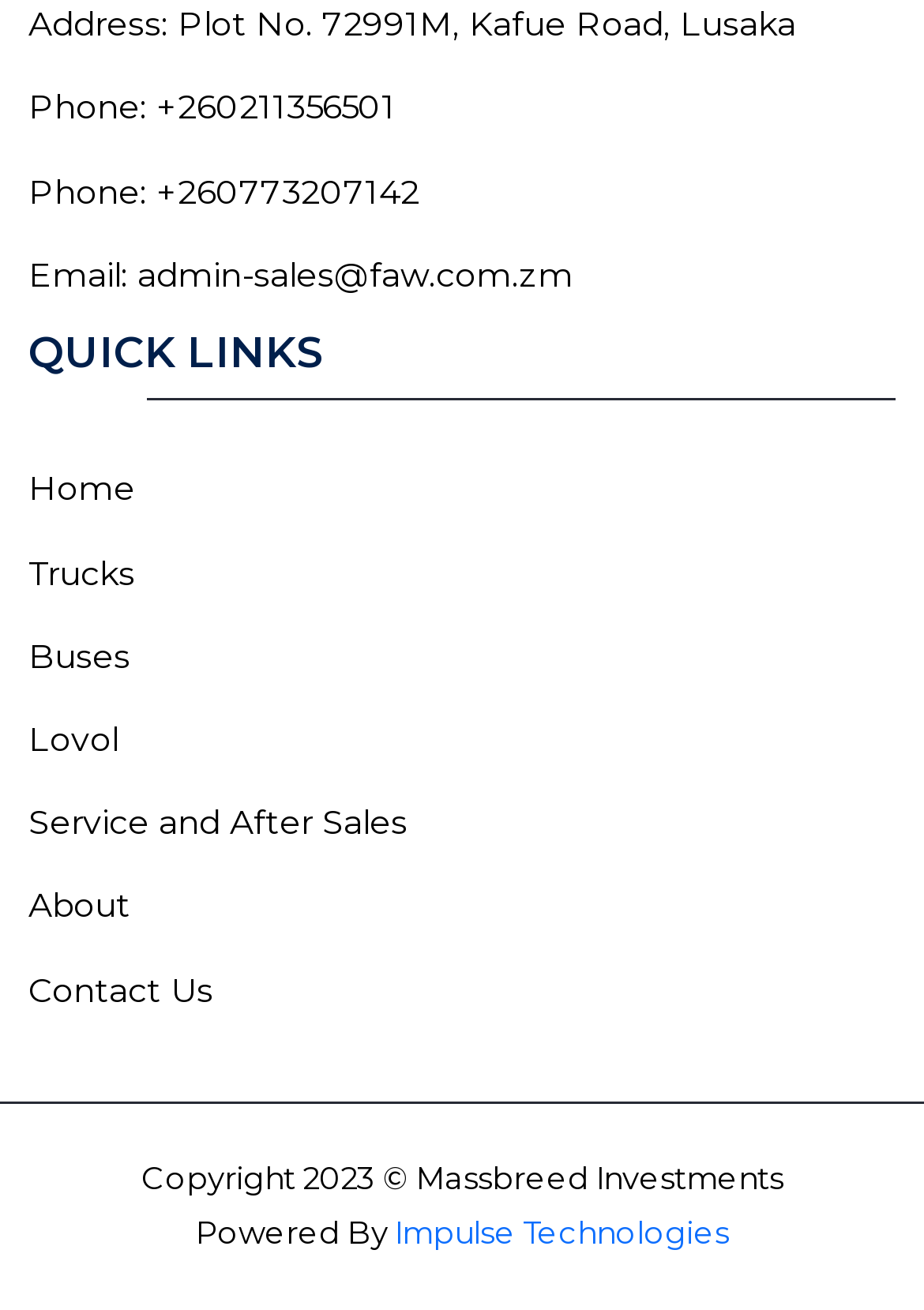Determine the bounding box coordinates for the clickable element required to fulfill the instruction: "Send an email". Provide the coordinates as four float numbers between 0 and 1, i.e., [left, top, right, bottom].

[0.149, 0.188, 0.621, 0.233]